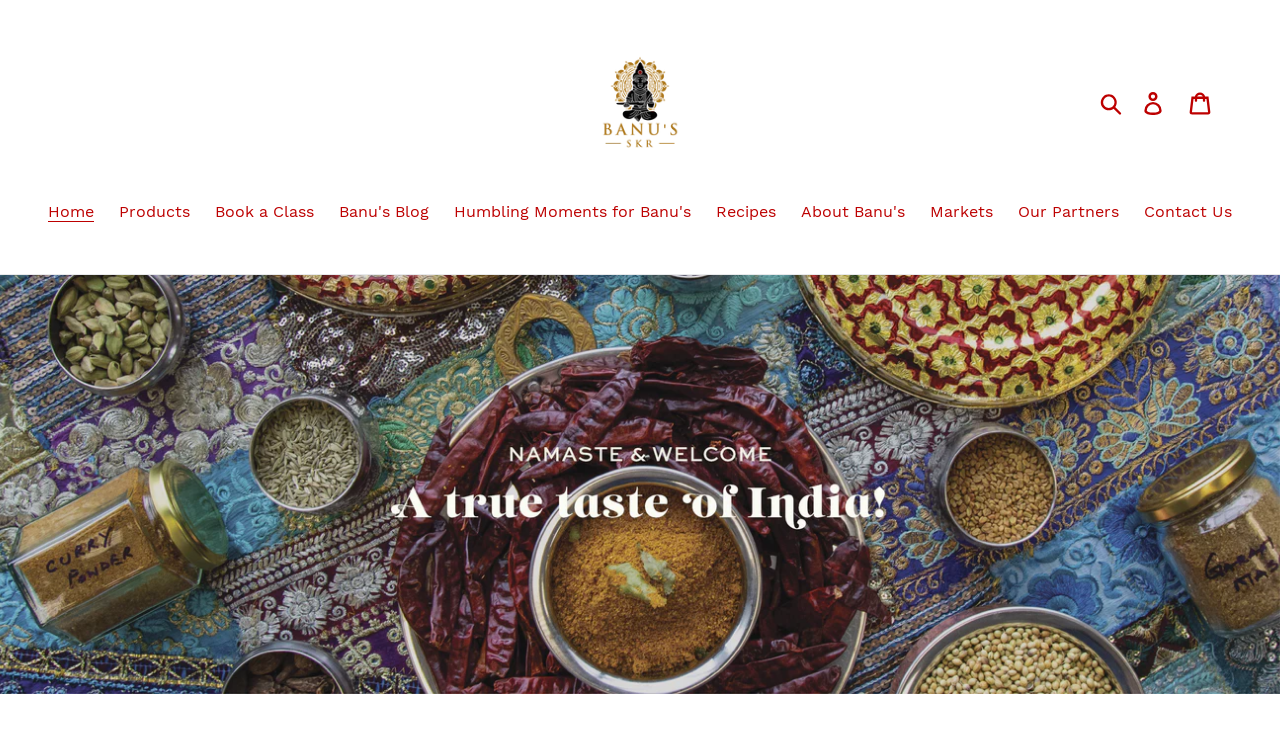Please find the bounding box coordinates of the element's region to be clicked to carry out this instruction: "Visit Consumer Articles".

None